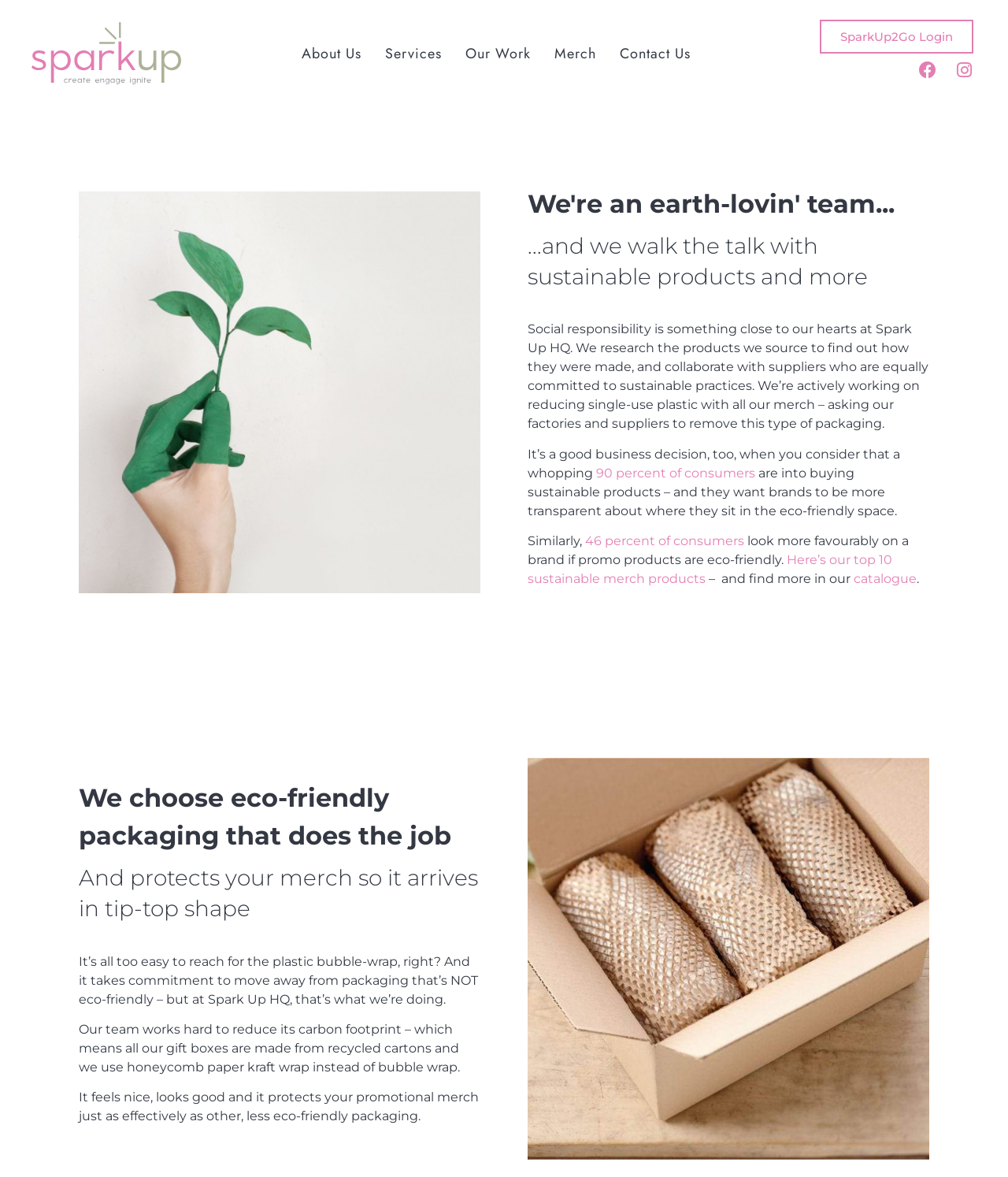What is the material of the gift boxes?
Using the image, provide a detailed and thorough answer to the question.

According to the webpage content, the gift boxes used by Spark Up are made from recycled cartons, as mentioned in the paragraph starting with 'Our team works hard to reduce its carbon footprint...'.